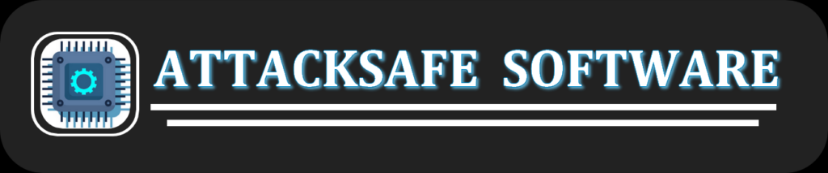What is the shape of the icon?
Kindly offer a comprehensive and detailed response to the question.

The logo prominently features a stylized microchip with a gear icon, symbolizing technology and security, which implies that the shape of the icon is a microchip with a gear.